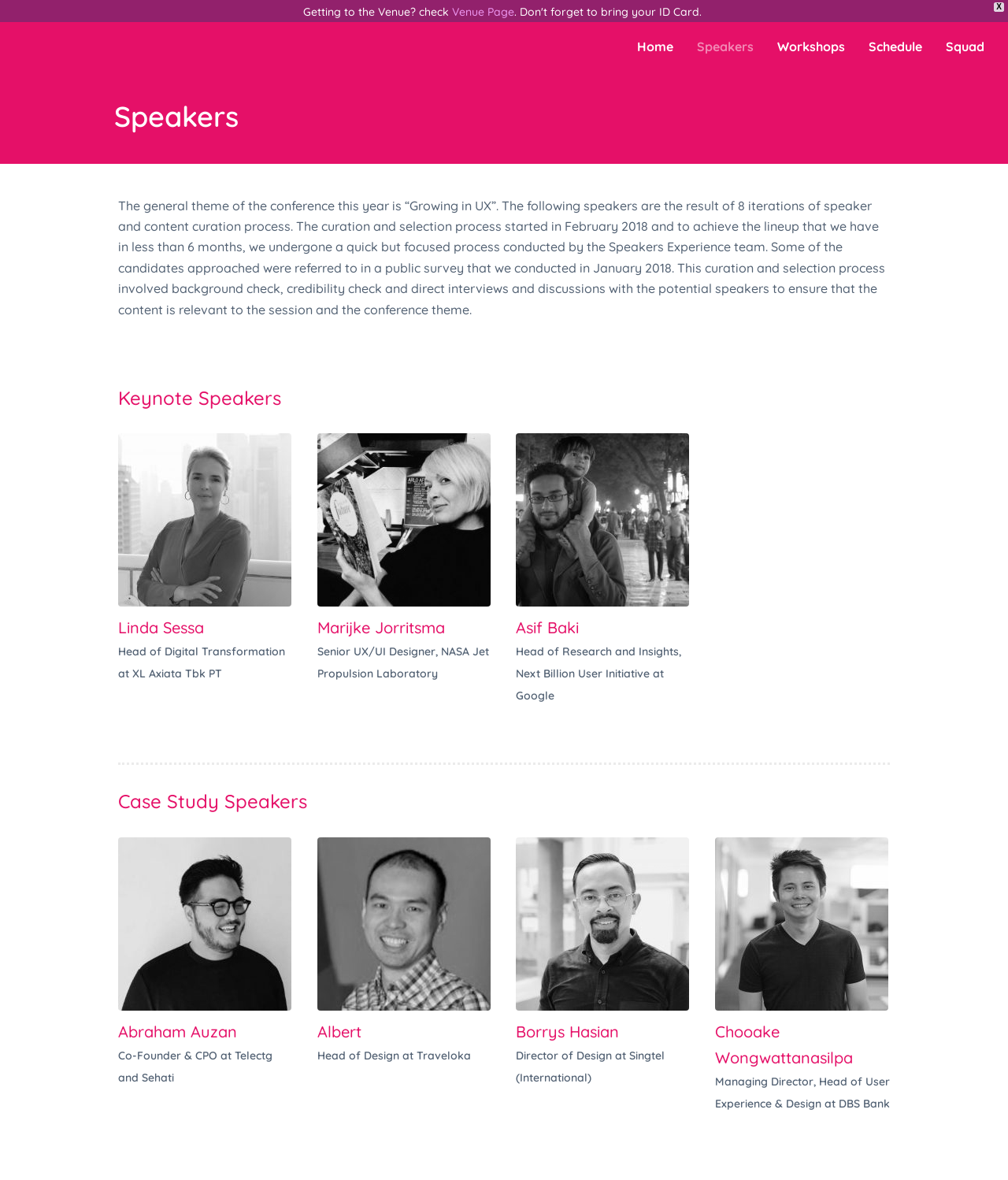What is the name of the company where Abraham Auzan is Co-Founder & CPO?
Kindly give a detailed and elaborate answer to the question.

The name of the company where Abraham Auzan is Co-Founder & CPO can be found in the heading element next to his image and link. The heading element contains the text 'Co-Founder & CPO at Telectg and Sehati'.